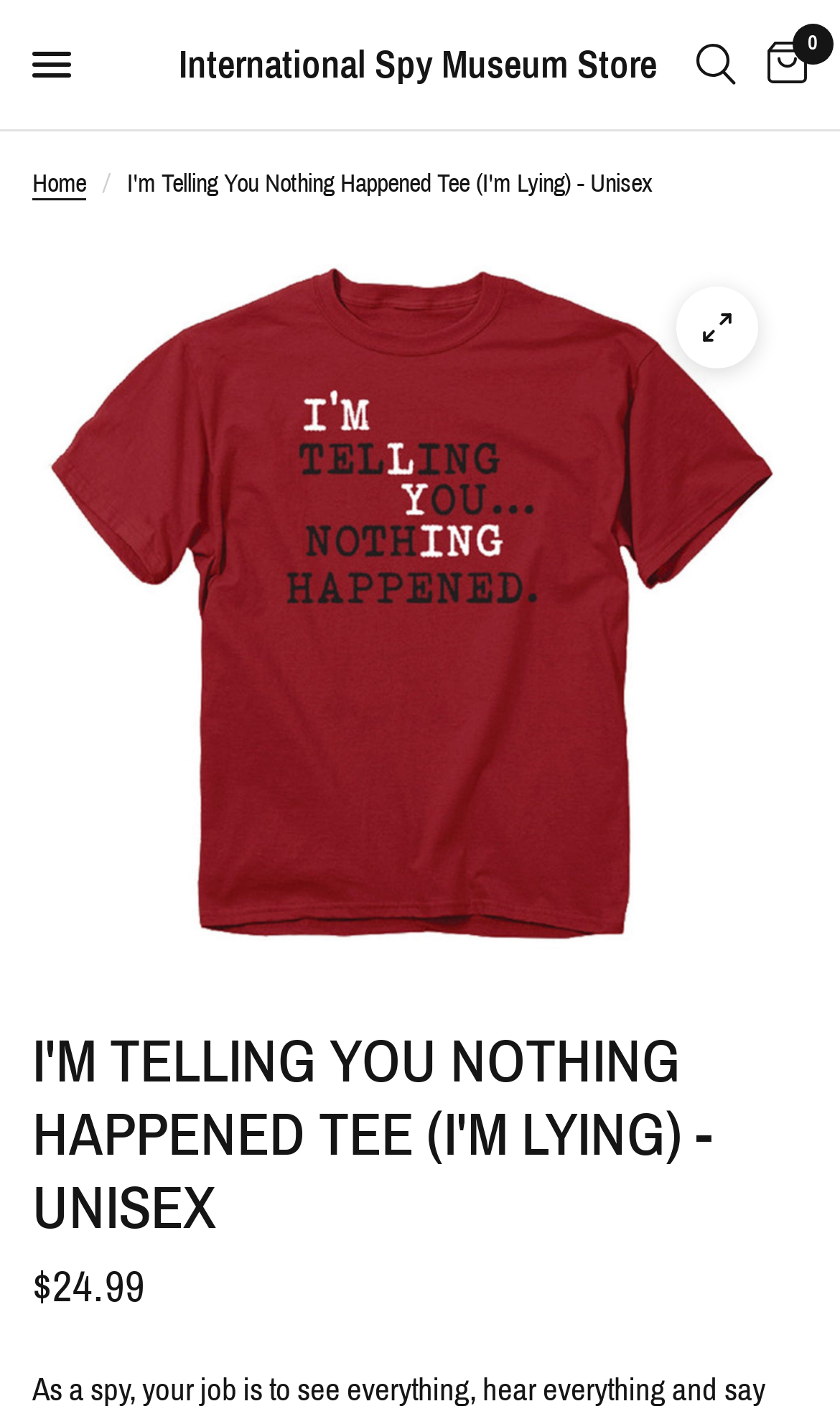Generate a detailed explanation of the webpage's features and information.

This webpage appears to be a product page for a t-shirt from the International Spy Museum Store. At the top left, there is a details section with a disclosure triangle, which is not expanded. Next to it, there is a link to the International Spy Museum Store. On the top right, there are three links: "Search", "0", and a breadcrumbs navigation menu that includes a link to "Home" and a separator "/". 

Below the top section, there is a deletion element that spans the entire width of the page. Underneath, there is a link to "Zoom" with an accompanying image. The main content of the page is a heading that reads "I'M TELLING YOU NOTHING HAPPENED TEE (I'M LYING) - UNISEX", which takes up most of the page's width. At the bottom left, there is an insertion element with a price tag of "$24.99".